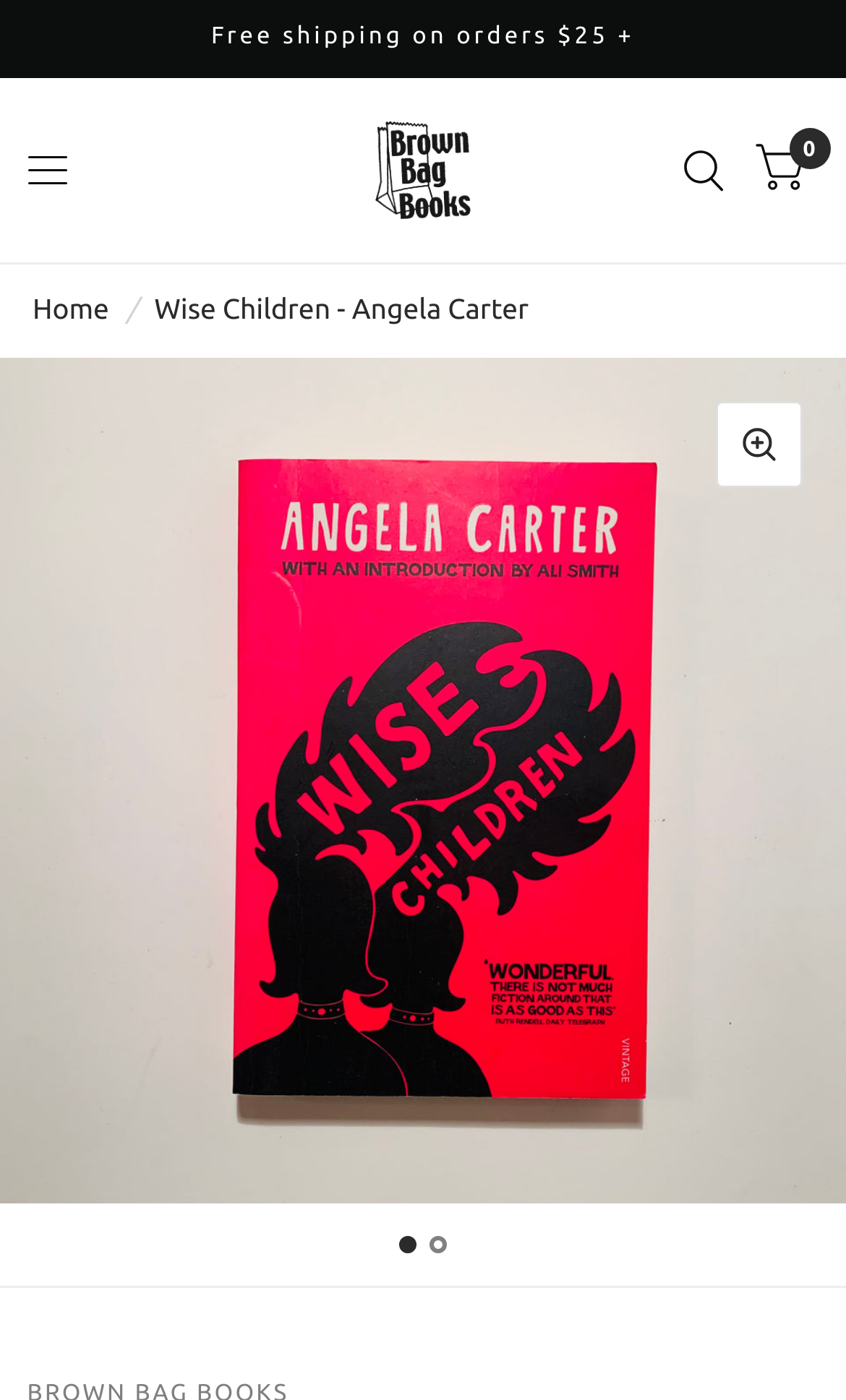Identify and provide the main heading of the webpage.

Wise Children - Angela Carter